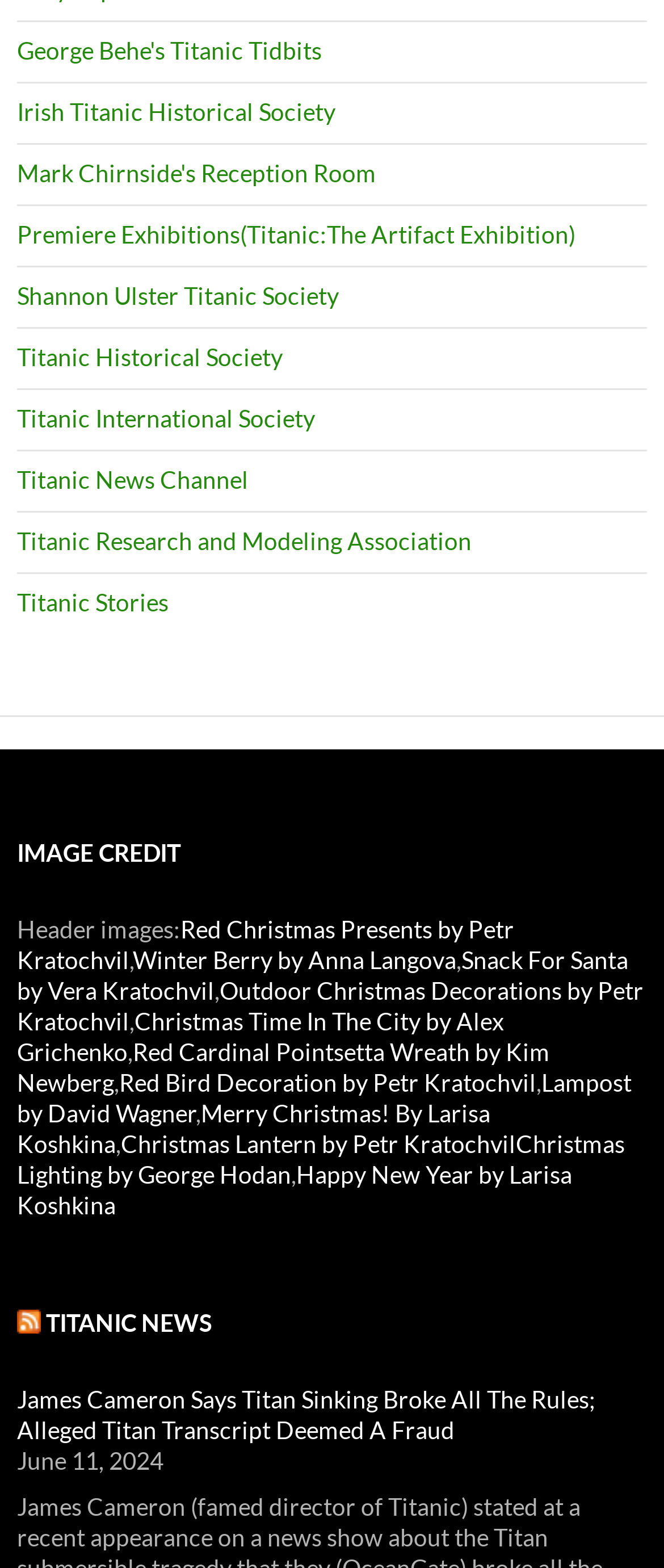How many links are listed under the 'RSS TITANIC NEWS' section?
Look at the image and provide a short answer using one word or a phrase.

3